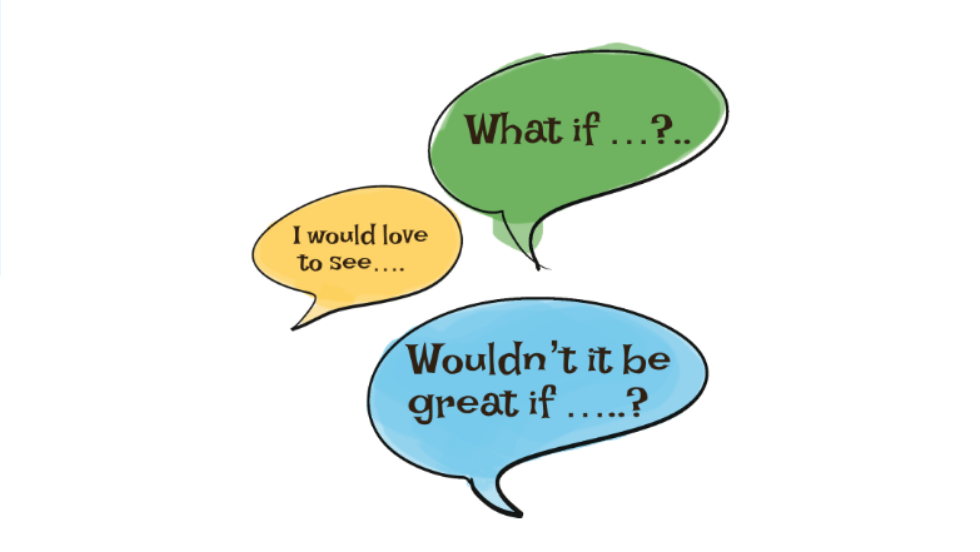What is the purpose of the visual?
Using the image, give a concise answer in the form of a single word or short phrase.

To stimulate conversations